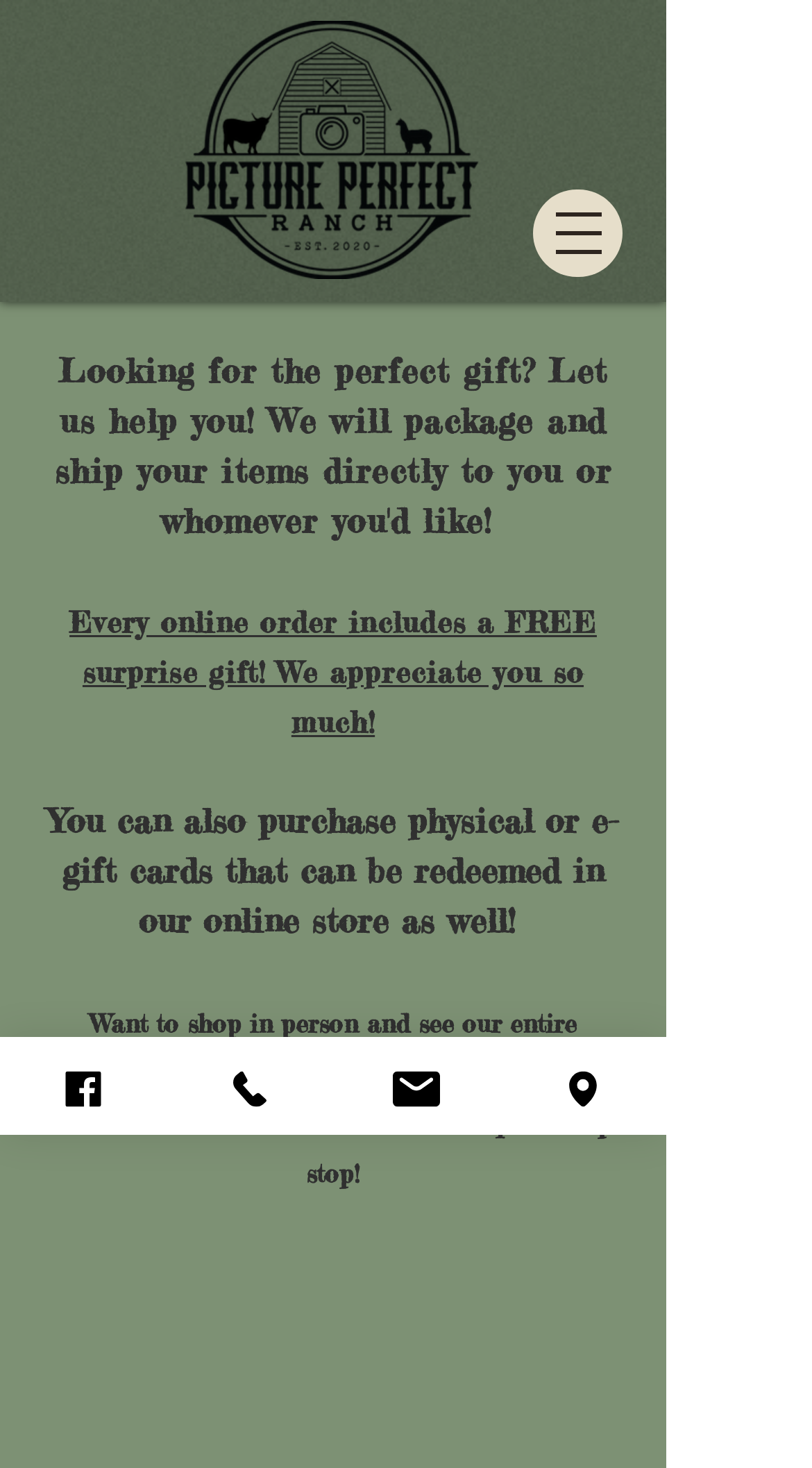Can you find the bounding box coordinates for the UI element given this description: "aria-label="Open navigation menu""? Provide the coordinates as four float numbers between 0 and 1: [left, top, right, bottom].

[0.656, 0.129, 0.767, 0.189]